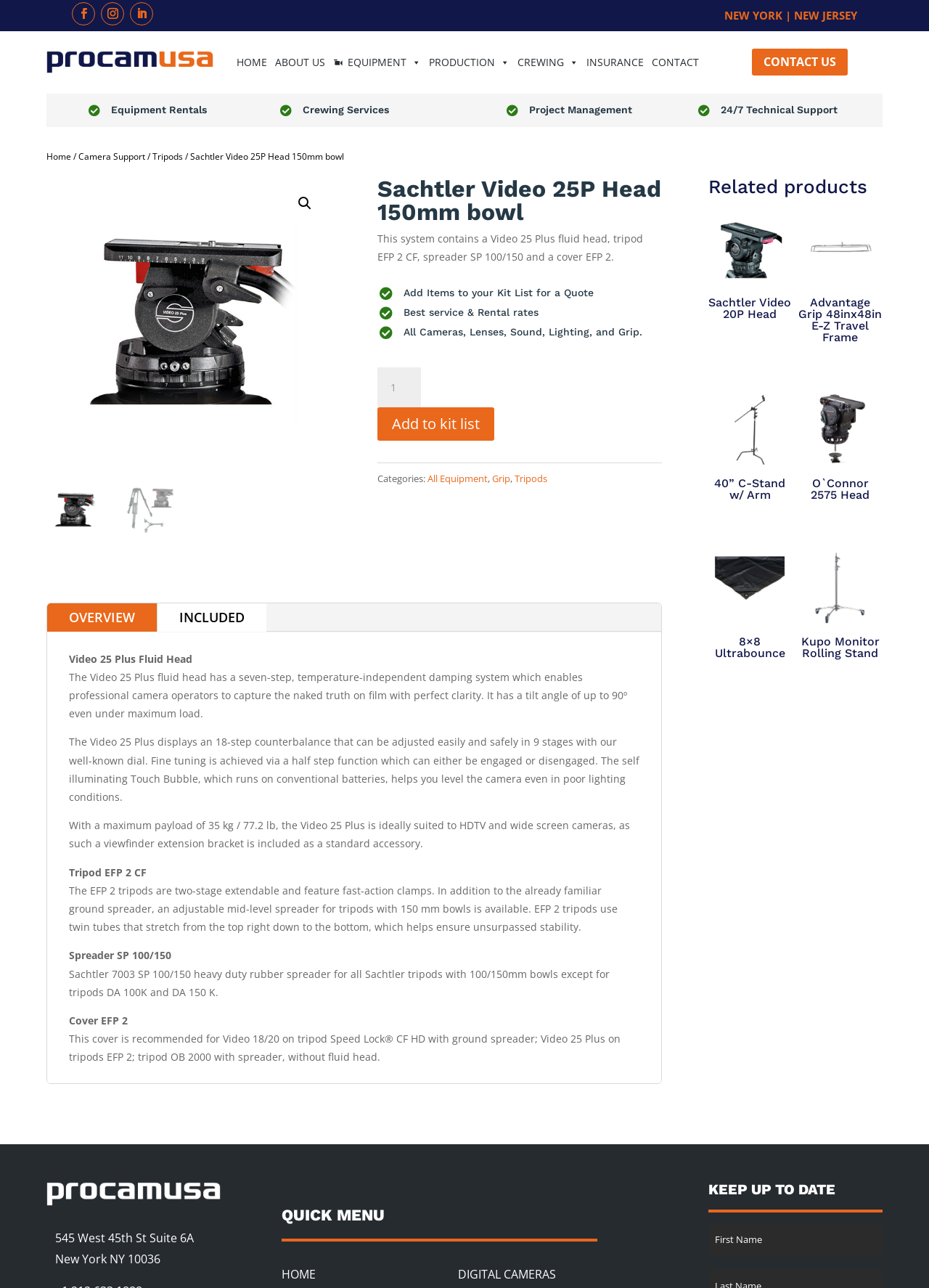Find the bounding box coordinates of the element to click in order to complete the given instruction: "Click the 'Tripods' link under categories."

[0.554, 0.366, 0.589, 0.376]